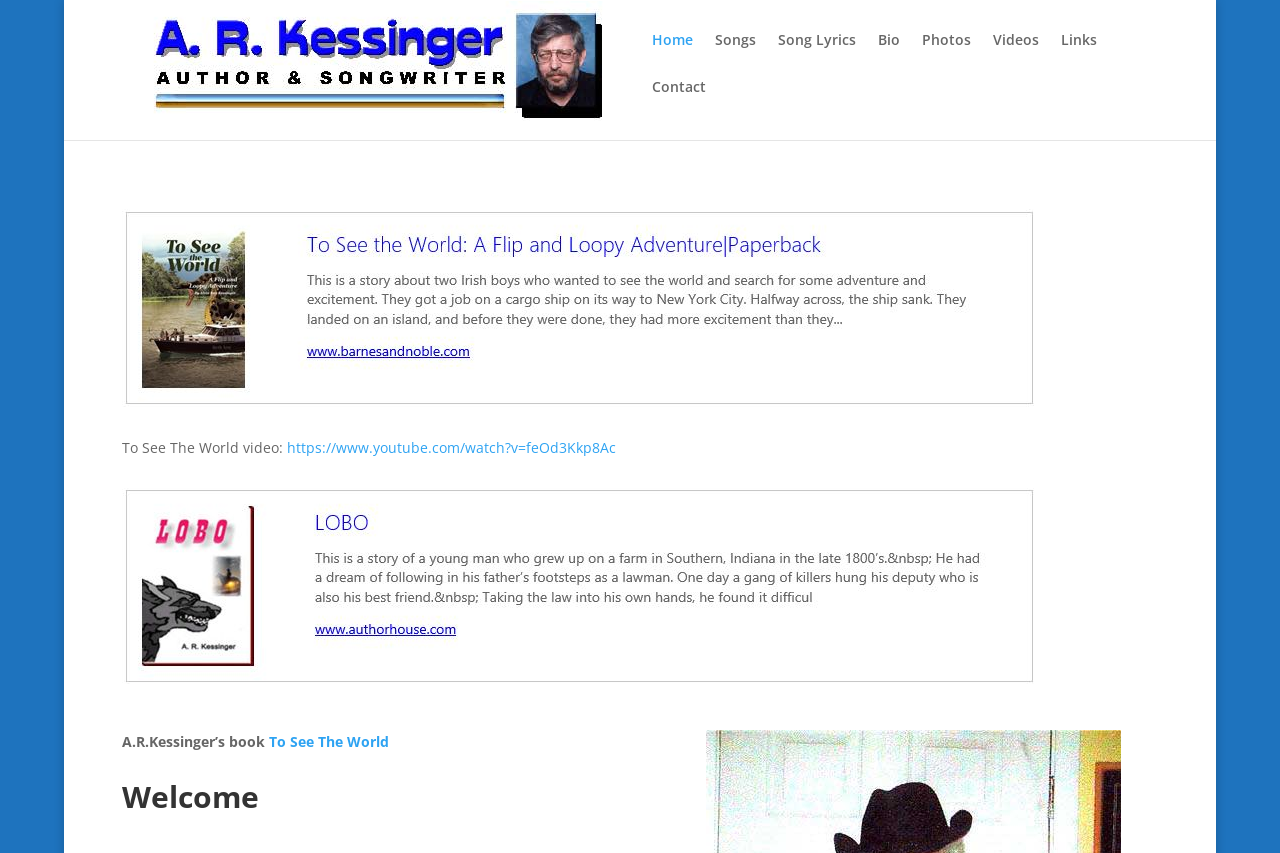Determine the bounding box for the UI element described here: "alt="Alvin Ray Kessinger"".

[0.095, 0.061, 0.486, 0.084]